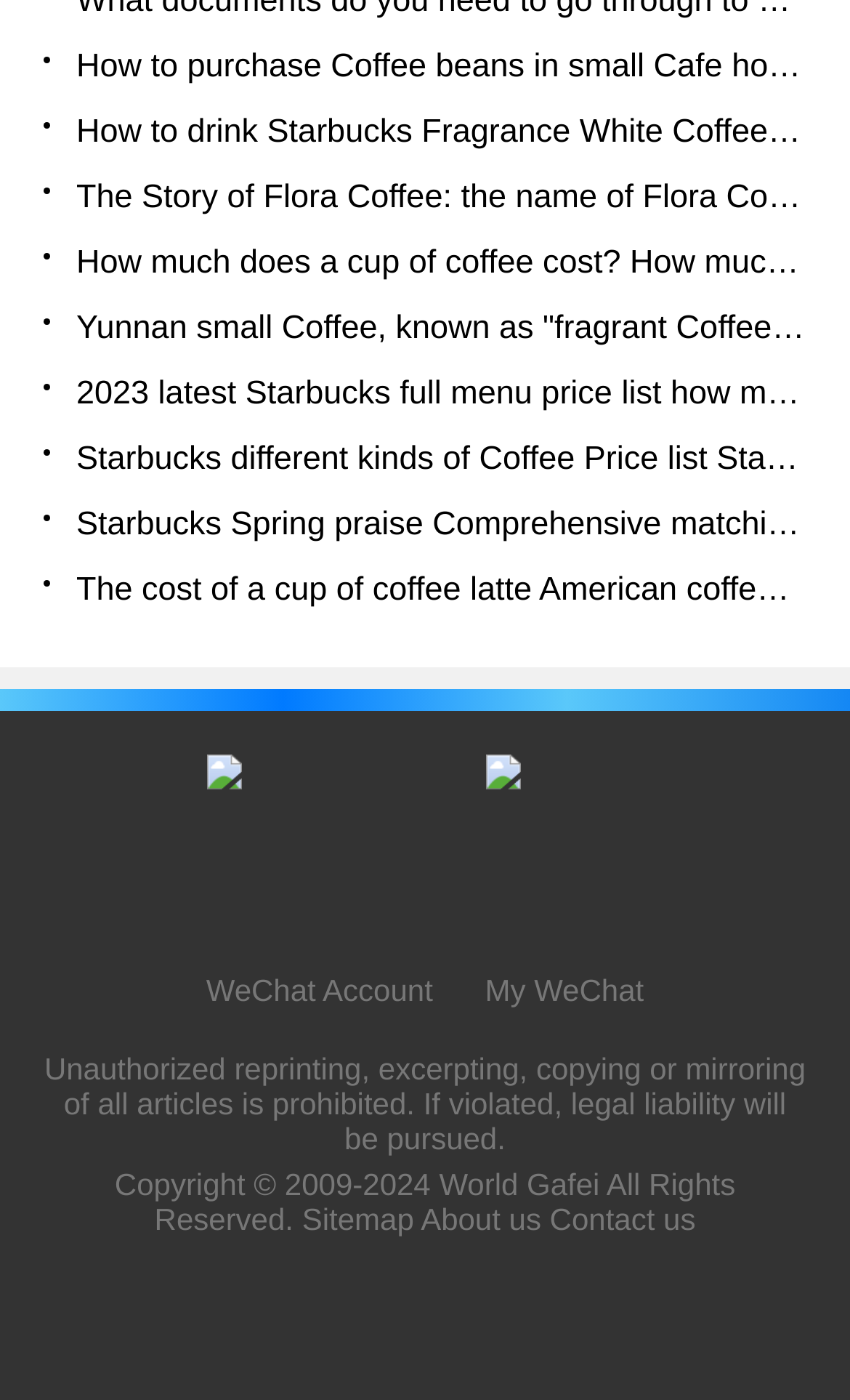Can you specify the bounding box coordinates of the area that needs to be clicked to fulfill the following instruction: "Read about how to purchase coffee beans in small cafes"?

[0.051, 0.025, 0.949, 0.072]